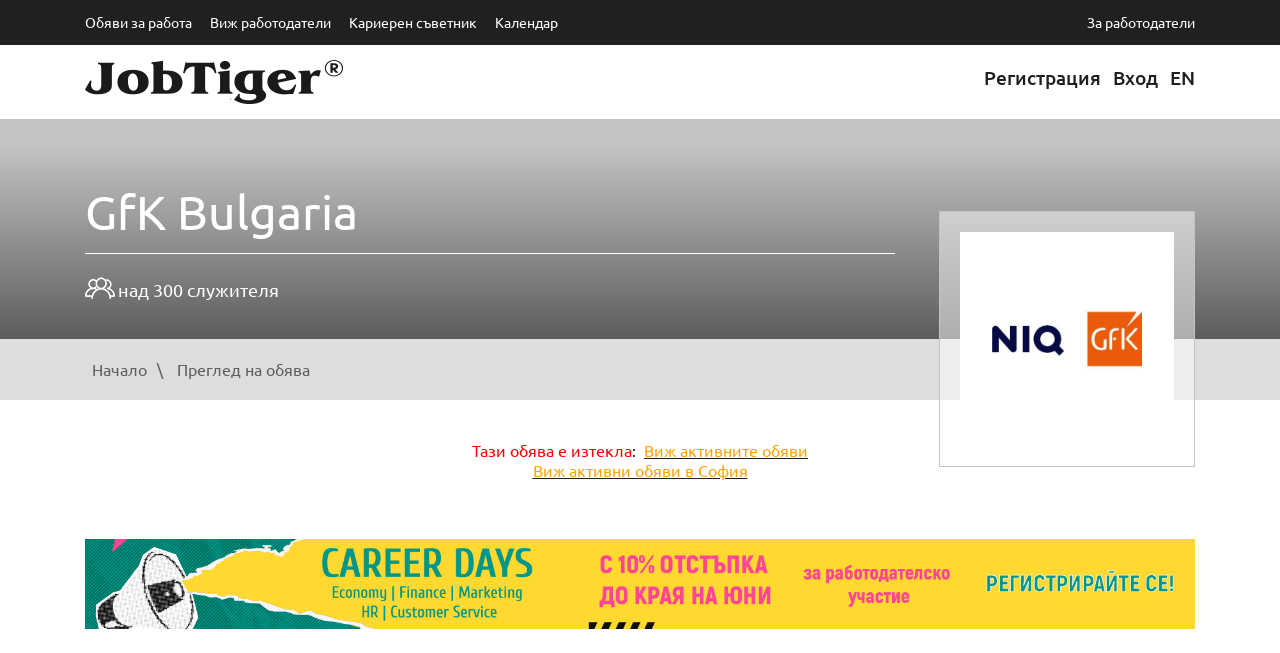Locate the bounding box coordinates of the element to click to perform the following action: 'View job offers'. The coordinates should be given as four float values between 0 and 1, in the form of [left, top, right, bottom].

[0.066, 0.02, 0.15, 0.047]